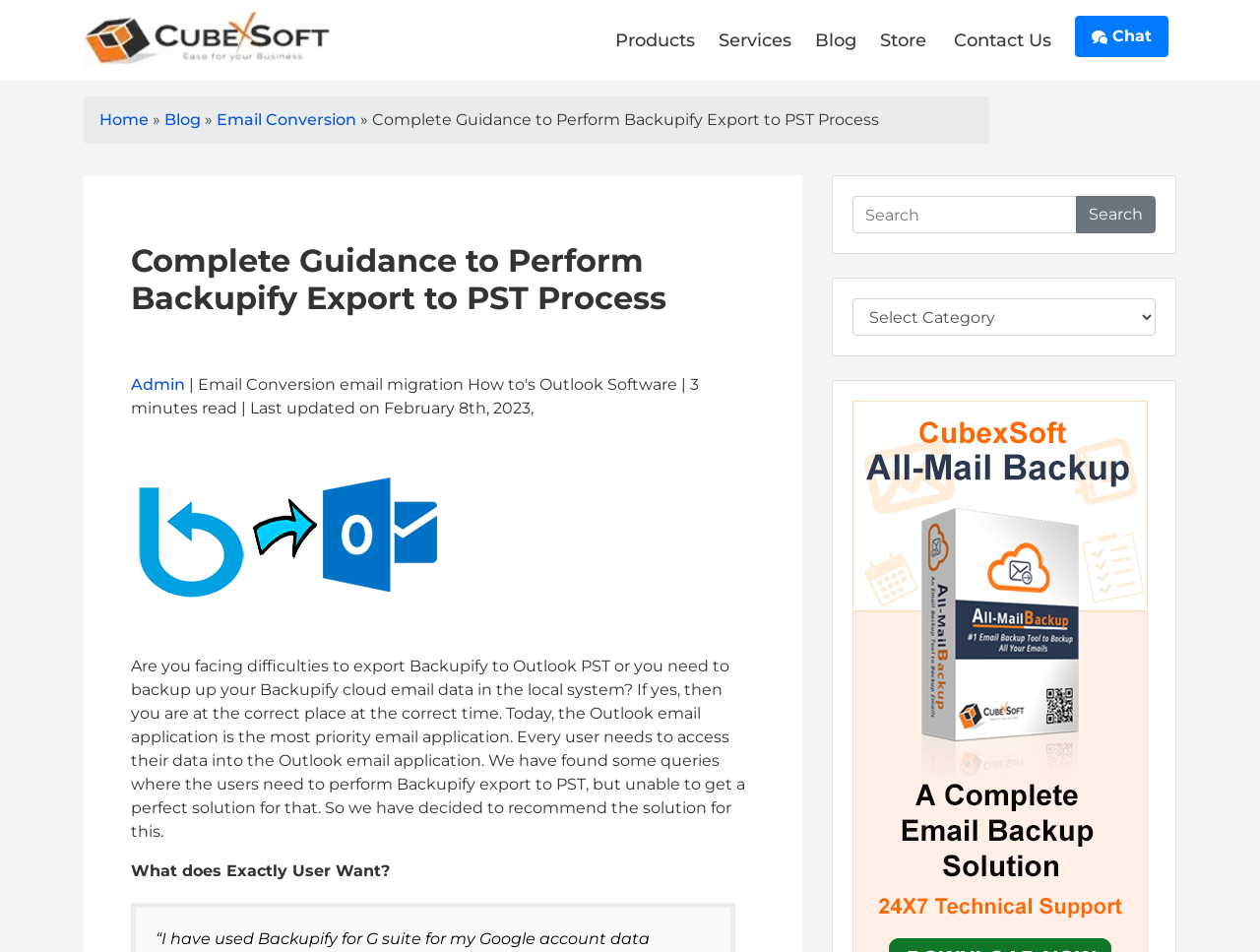Provide the bounding box coordinates of the HTML element described as: "Services". The bounding box coordinates should be four float numbers between 0 and 1, i.e., [left, top, right, bottom].

[0.564, 0.013, 0.634, 0.071]